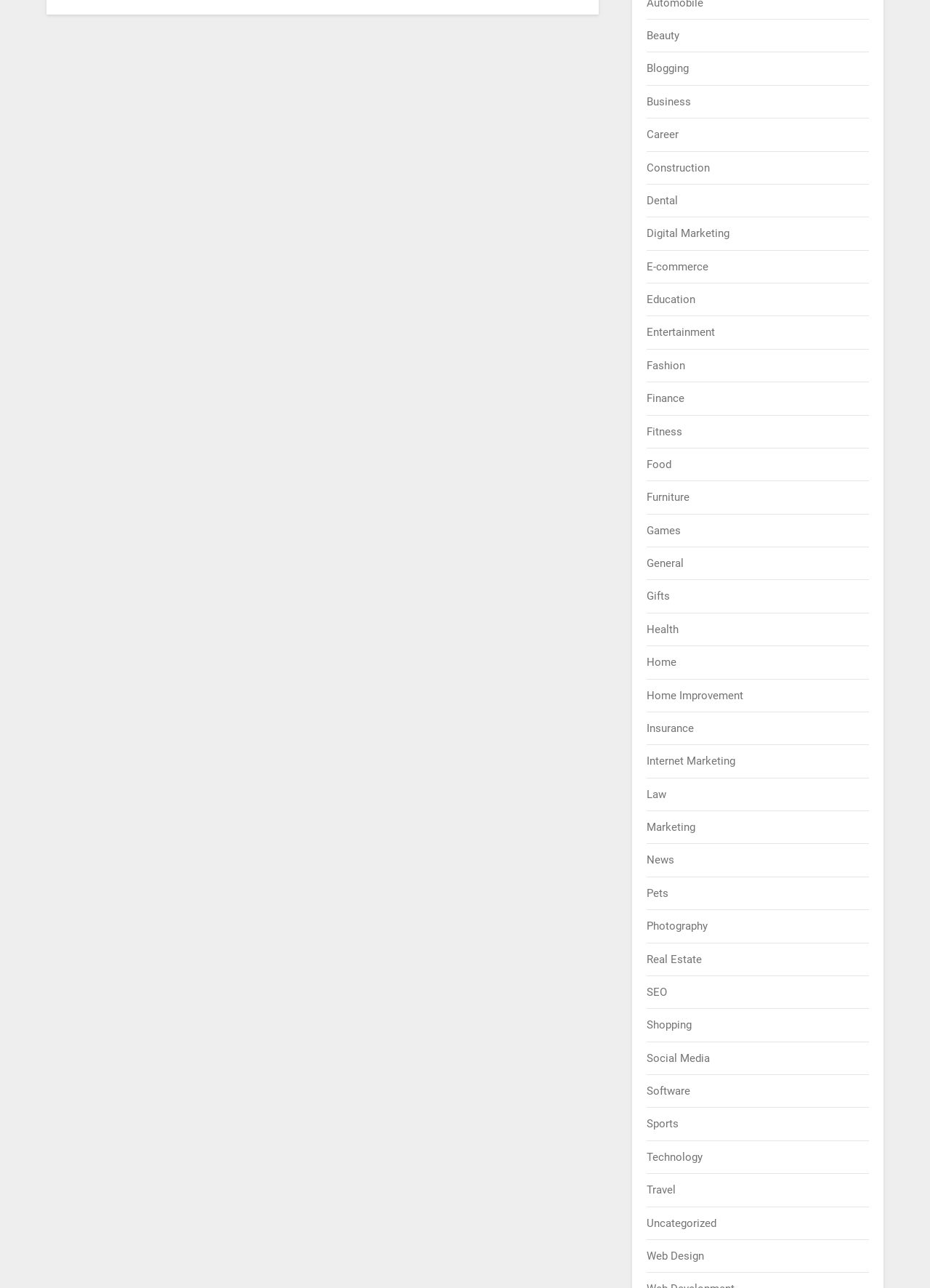Specify the bounding box coordinates of the element's region that should be clicked to achieve the following instruction: "Explore Digital Marketing". The bounding box coordinates consist of four float numbers between 0 and 1, in the format [left, top, right, bottom].

[0.696, 0.176, 0.785, 0.186]